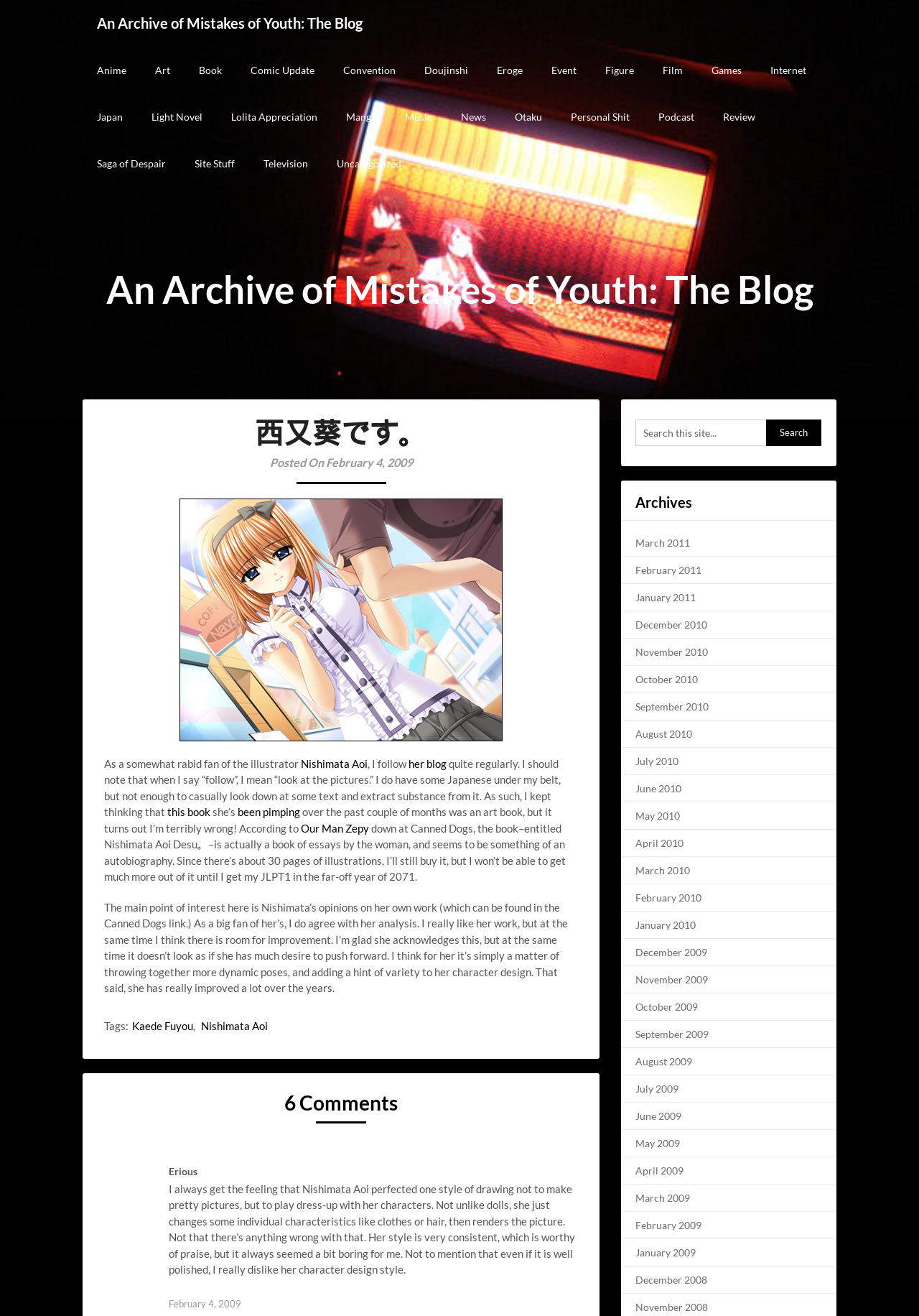What is the author's opinion on Nishimata Aoi's character design style?
Based on the visual details in the image, please answer the question thoroughly.

The author of the blog post thinks that Nishimata Aoi's character design style is boring, but acknowledges that it's well-polished and consistent.